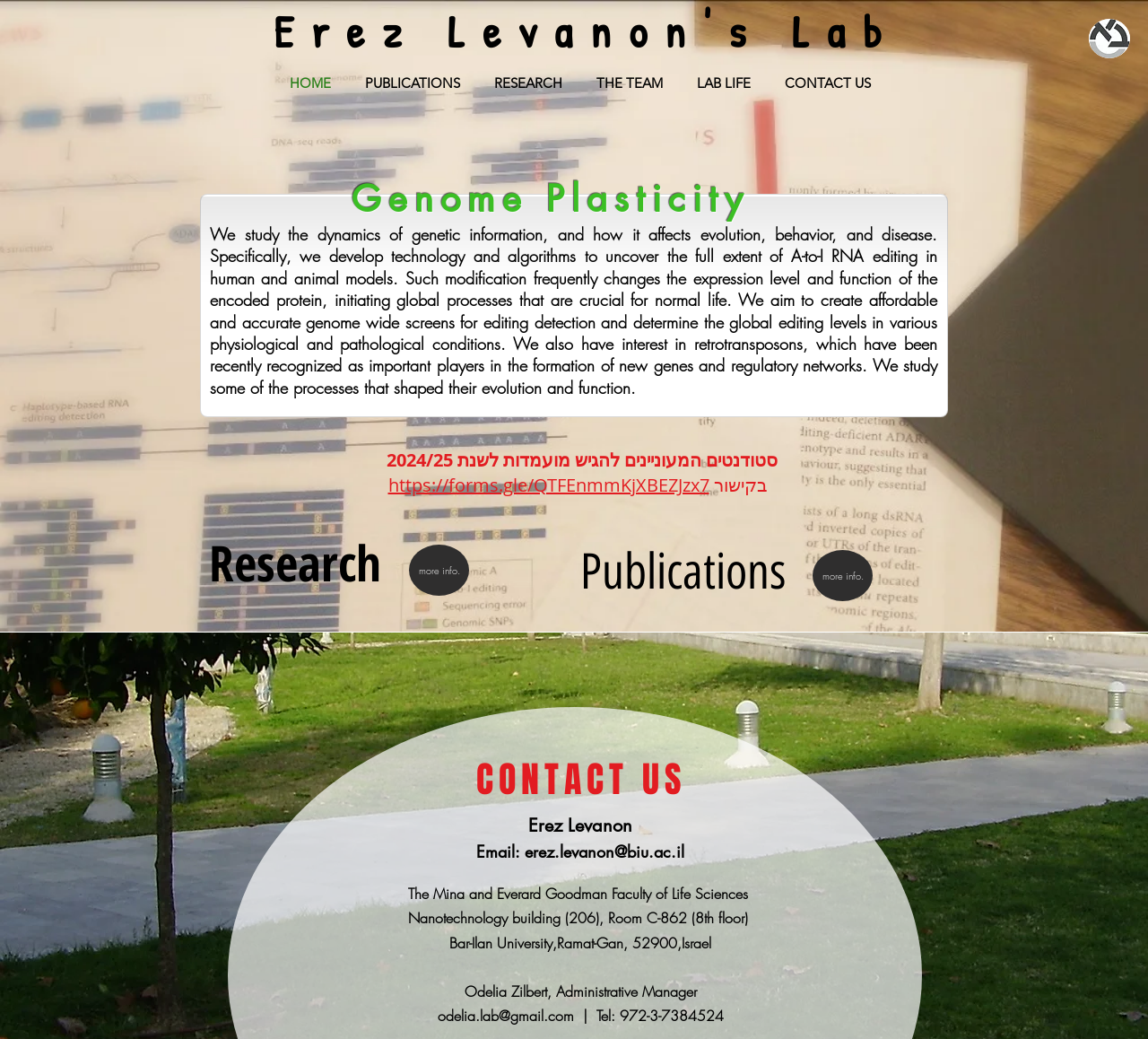Identify the headline of the webpage and generate its text content.

Erez Levanon's Lab